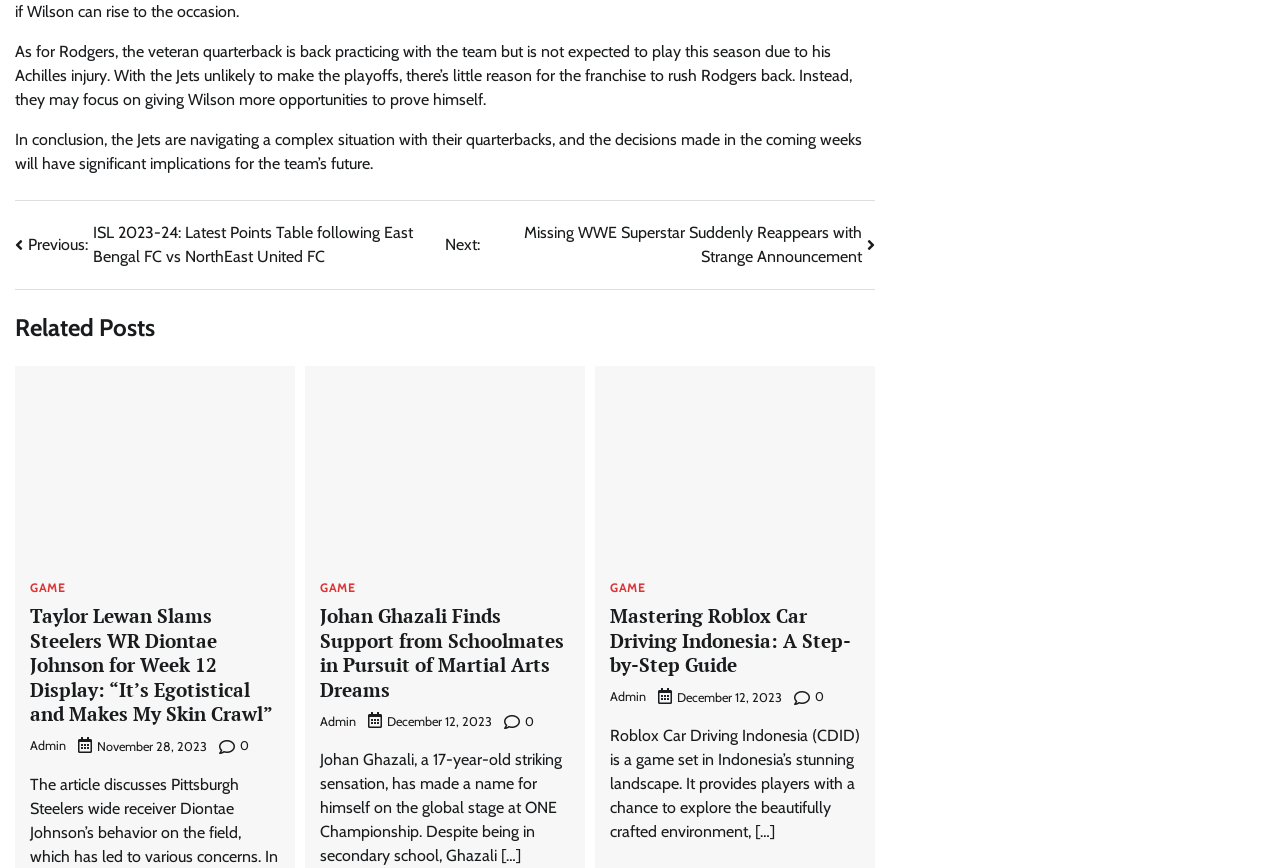Reply to the question with a single word or phrase:
What is the purpose of the 'Posts' navigation?

To navigate posts